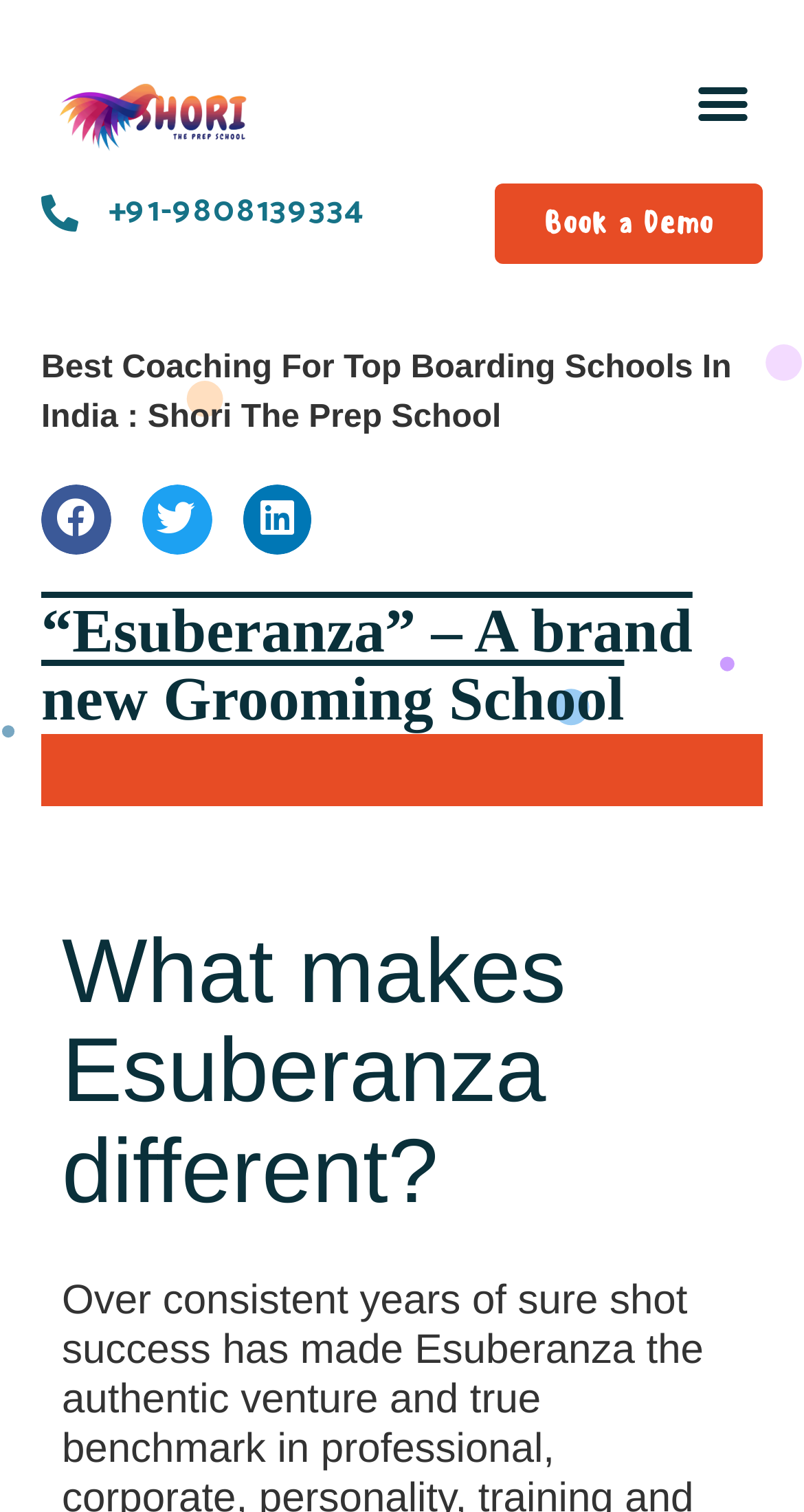Please provide a brief answer to the question using only one word or phrase: 
What is the name of the prep school?

Shori The Prep School